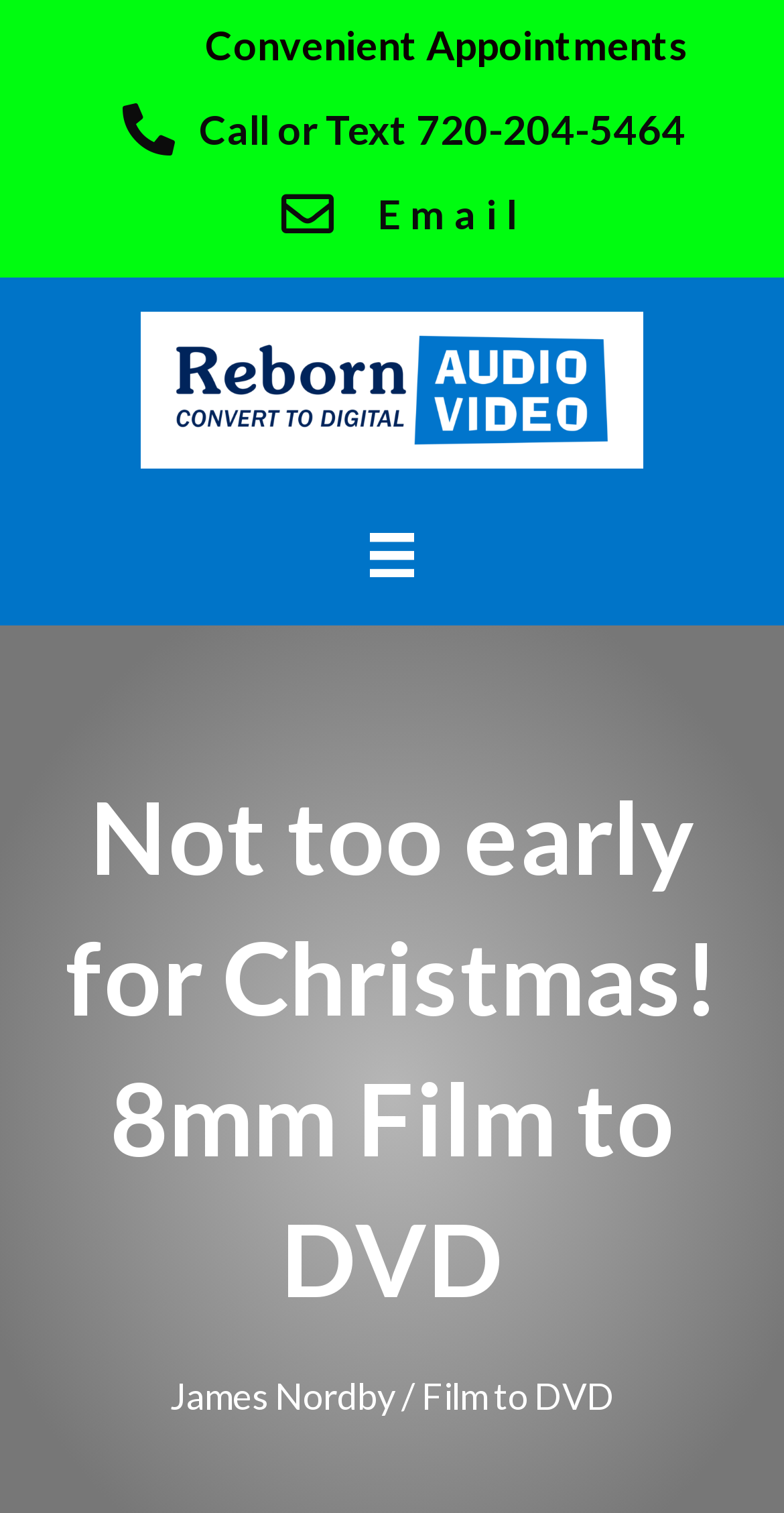Please reply to the following question using a single word or phrase: 
What is the name of the company?

Reborn Audio Video